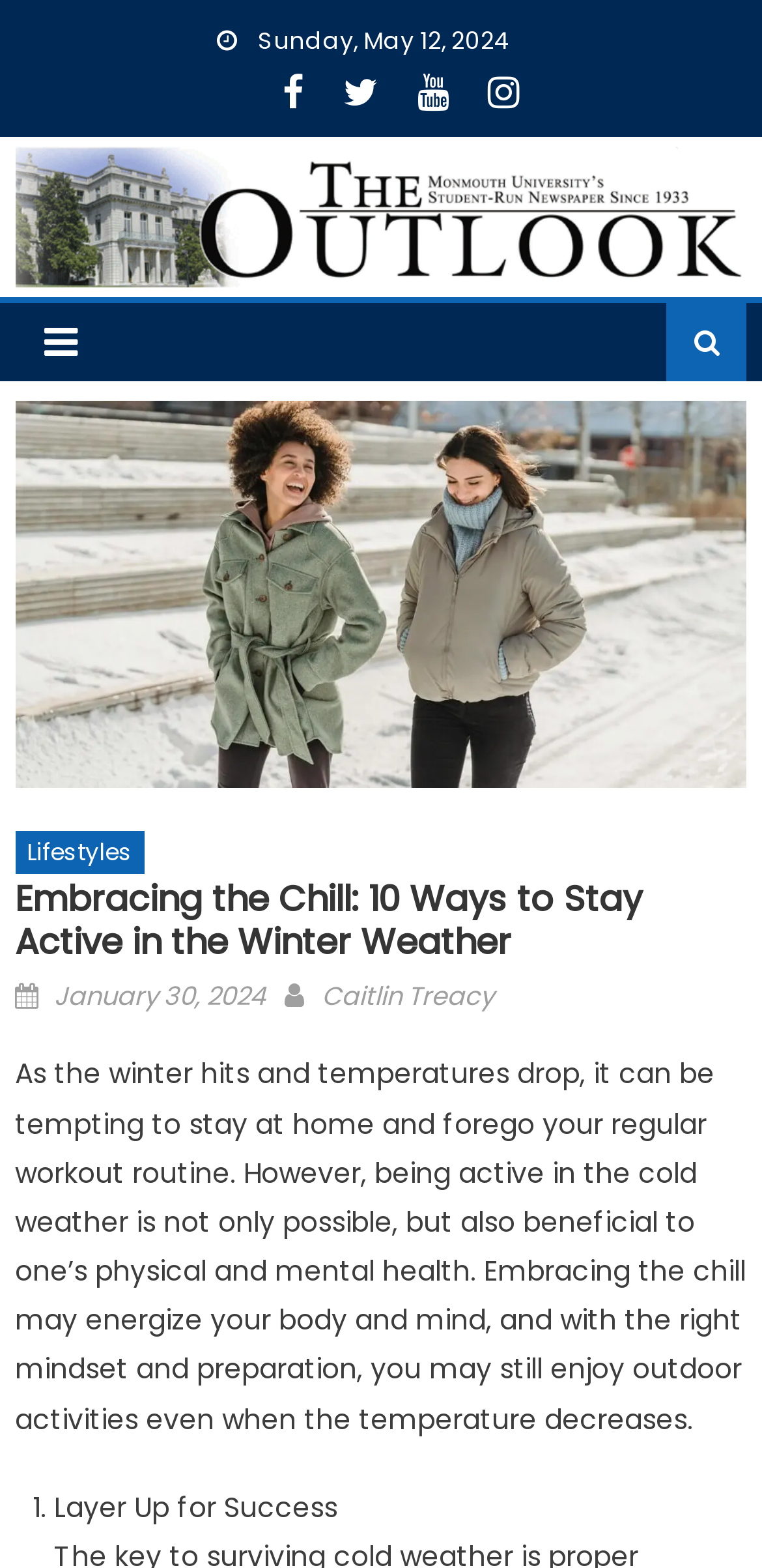Detail the features and information presented on the webpage.

The webpage is an article titled "Embracing the Chill: 10 Ways to Stay Active in the Winter Weather" from The Outlook. At the top, there is a date "Sunday, May 12, 2024" and a row of social media icons. Below the date, there is a large banner with the title "The Outlook" and an image. 

On the left side of the banner, there is a smaller icon and a link to the website's homepage. Below the banner, there is a section with a heading "Lifestyles" and the article title "Embracing the Chill: 10 Ways to Stay Active in the Winter Weather". The article's author, Caitlin Treacy, and the posting date, January 30, 2024, are also displayed in this section.

The main content of the article starts below this section, with a brief introduction to the importance of staying active during winter. The introduction is followed by a list, with the first item being "Layer Up for Success". There are four social media links at the top right corner of the page.